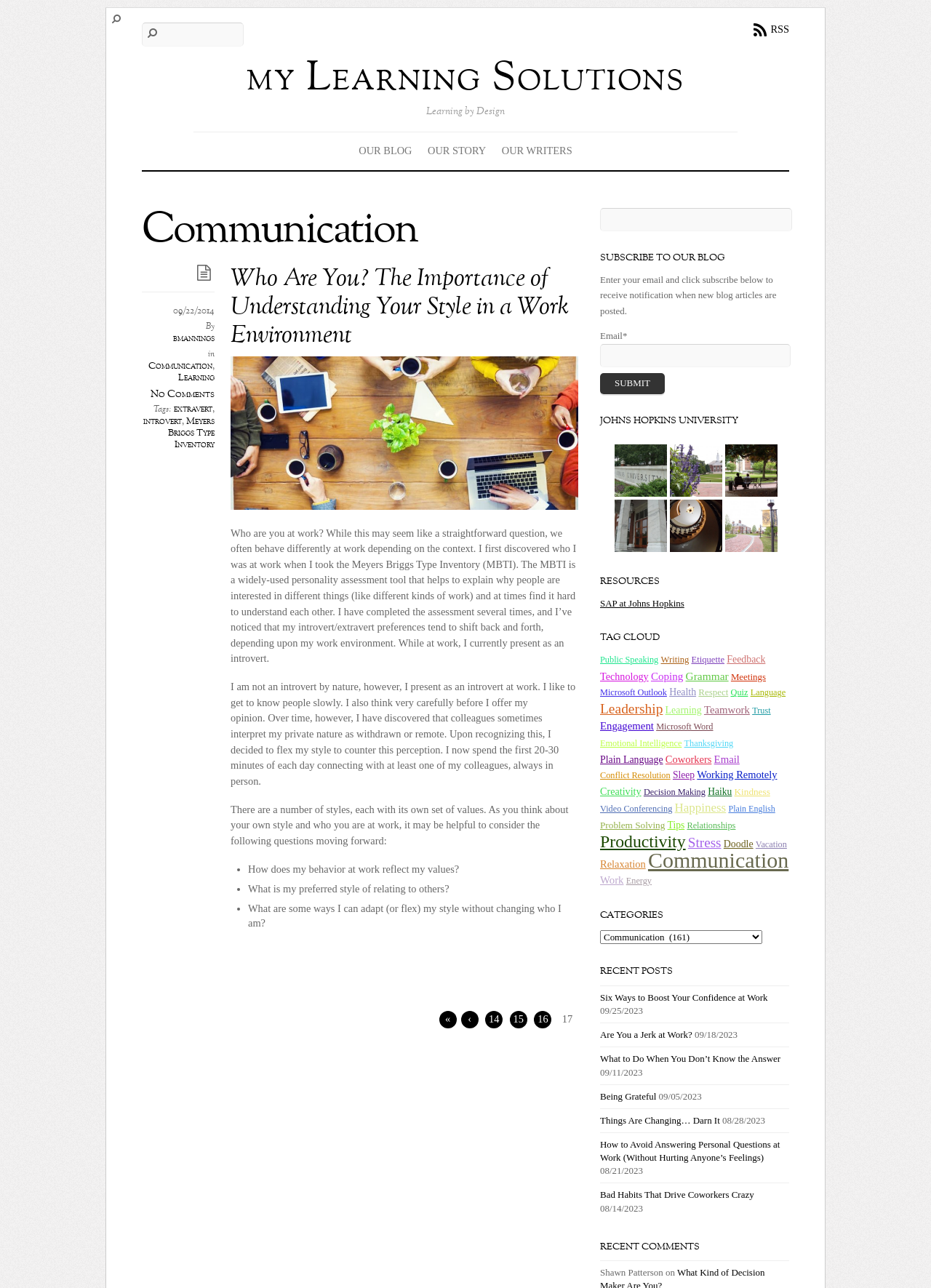Please specify the bounding box coordinates in the format (top-left x, top-left y, bottom-right x, bottom-right y), with all values as floating point numbers between 0 and 1. Identify the bounding box of the UI element described by: CUSTOM FABRICATED PRODUCTS

None